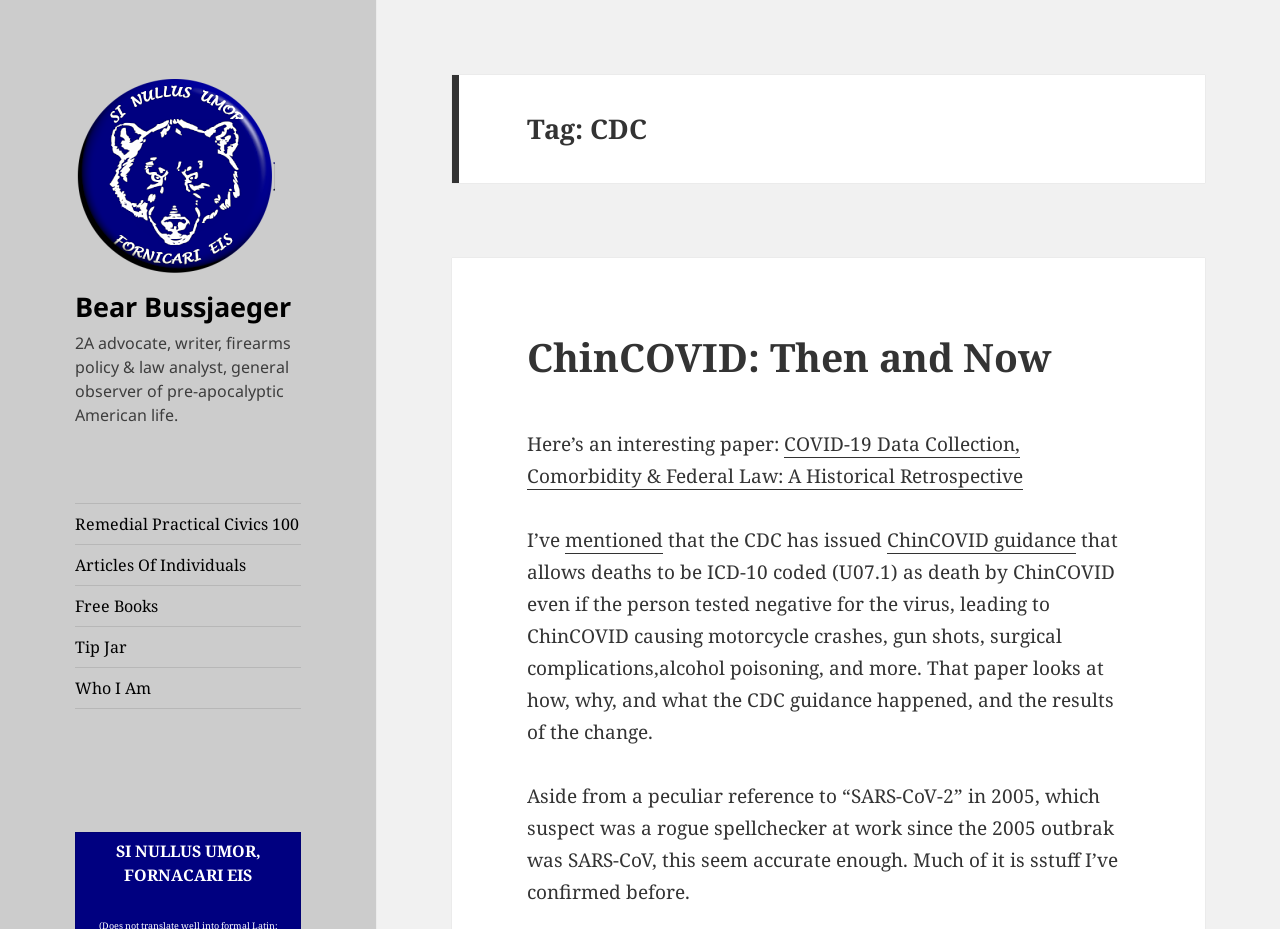Determine the bounding box coordinates for the clickable element required to fulfill the instruction: "Click on the 'Вземи Комплекта' link". Provide the coordinates as four float numbers between 0 and 1, i.e., [left, top, right, bottom].

None